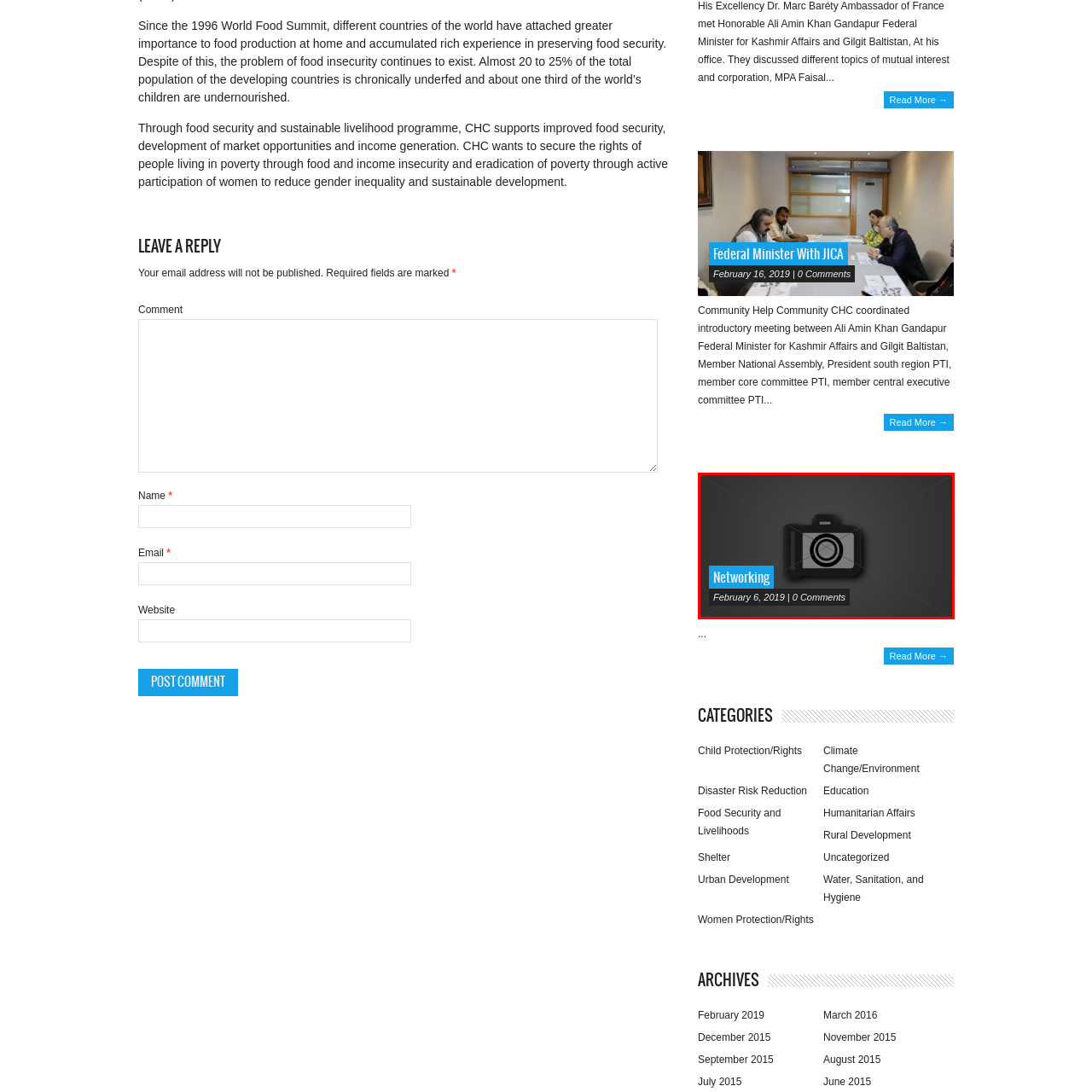Give a detailed account of the scene depicted in the image inside the red rectangle.

The image showcases a stylized camera icon against a dark background, representing a topic related to "Networking." Accompanying the visual is a prominent blue heading labeled "Networking," highlighting the theme of this content segment. Below the heading, there is a subtitle indicating the date, "February 6, 2019," along with a note that there are "0 Comments," suggesting that no discussions have been initiated regarding this particular post. This visual context implies a focus on community engagement and the sharing of resources or events related to networking.